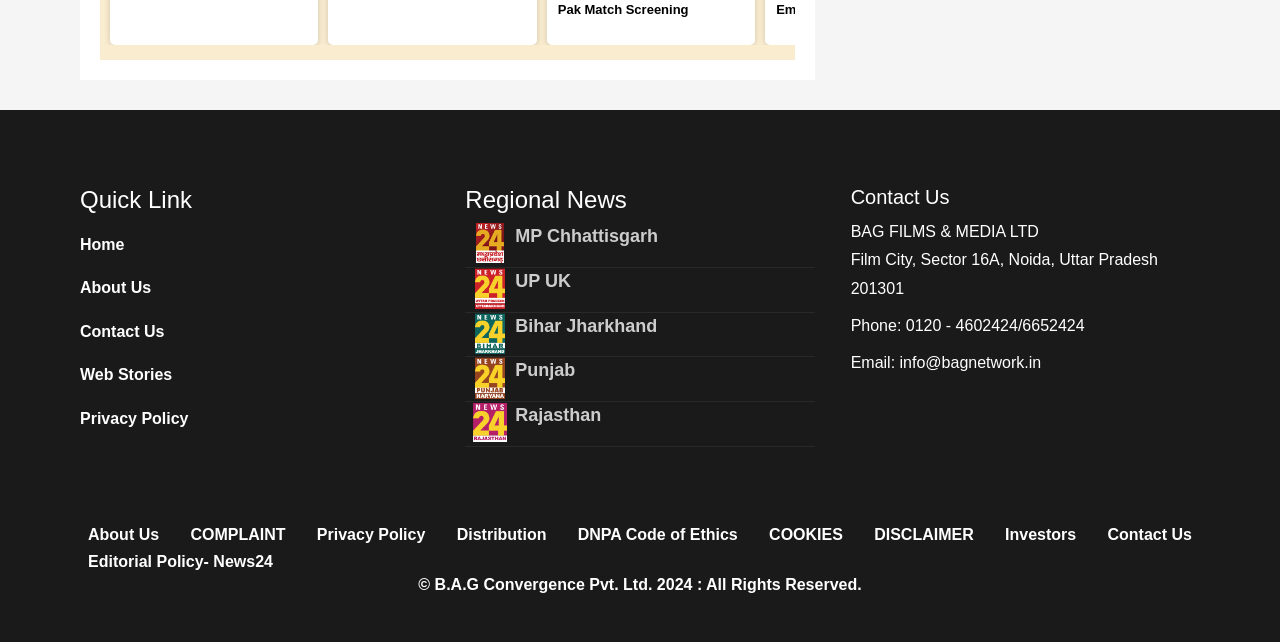Could you provide the bounding box coordinates for the portion of the screen to click to complete this instruction: "Click on the 'Home' link"?

None